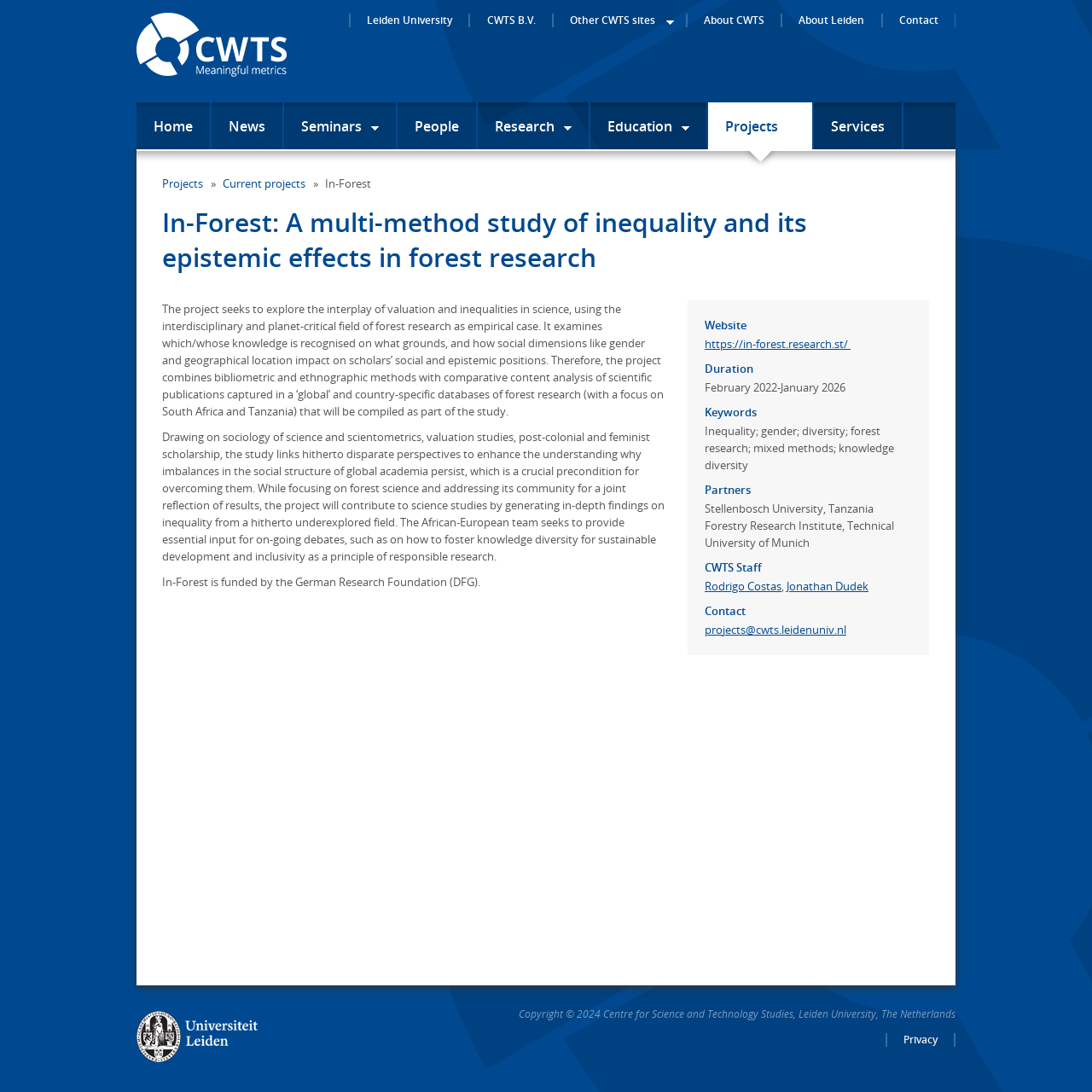Specify the bounding box coordinates of the area to click in order to follow the given instruction: "Read the blog post about Ford Maverick Hybrid Oil Type."

None